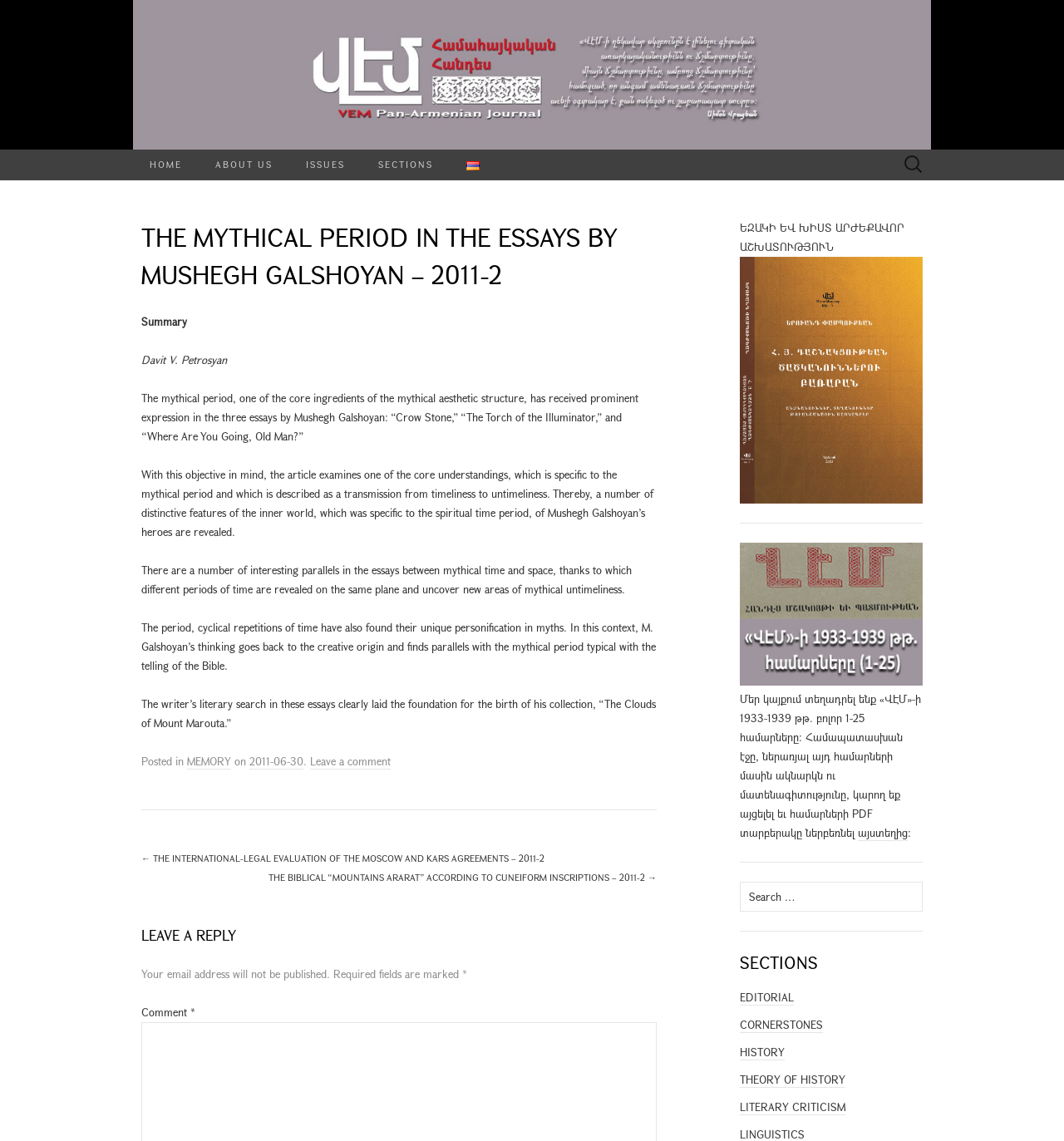Determine which piece of text is the heading of the webpage and provide it.

THE MYTHICAL PERIOD IN THE ESSAYS BY MUSHEGH GALSHOYAN – 2011-2